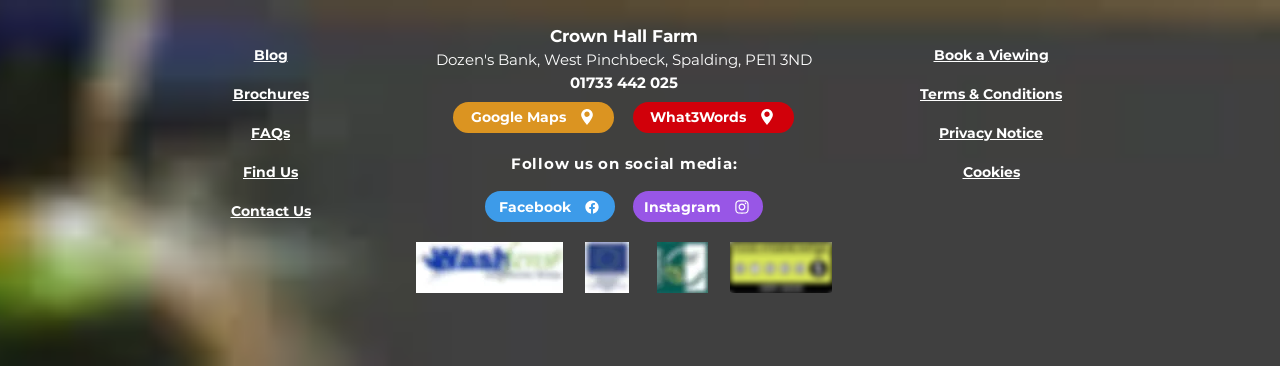Provide a thorough description of the image, including all visible elements.

This image showcases the footer section of the Crown Hall Farm website, designed to provide visitors with essential information and easy navigation options. Prominently displayed at the top is the venue name "Crown Hall Farm," along with its address located at Dozen's Bank, West Pinchbeck, Spalding, PE11 3ND. Contact details are included, showing a phone number for inquiries: 01733 442 025.

The footer features various links to key resources such as "Blog," "Brochures," "FAQs," "Find Us," and "Contact Us," allowing users to easily explore the site. Two notable buttons invite visitors to "Book a Viewing" and access "Google Maps" for directions, alongside the "What3Words" feature, enhancing location accessibility.

Additionally, social media icons for Facebook and Instagram are included, encouraging followers to connect with the venue online. The area is enhanced with subtle background elements, reflecting a welcoming and serene atmosphere perfect for potential wedding celebrations and events.